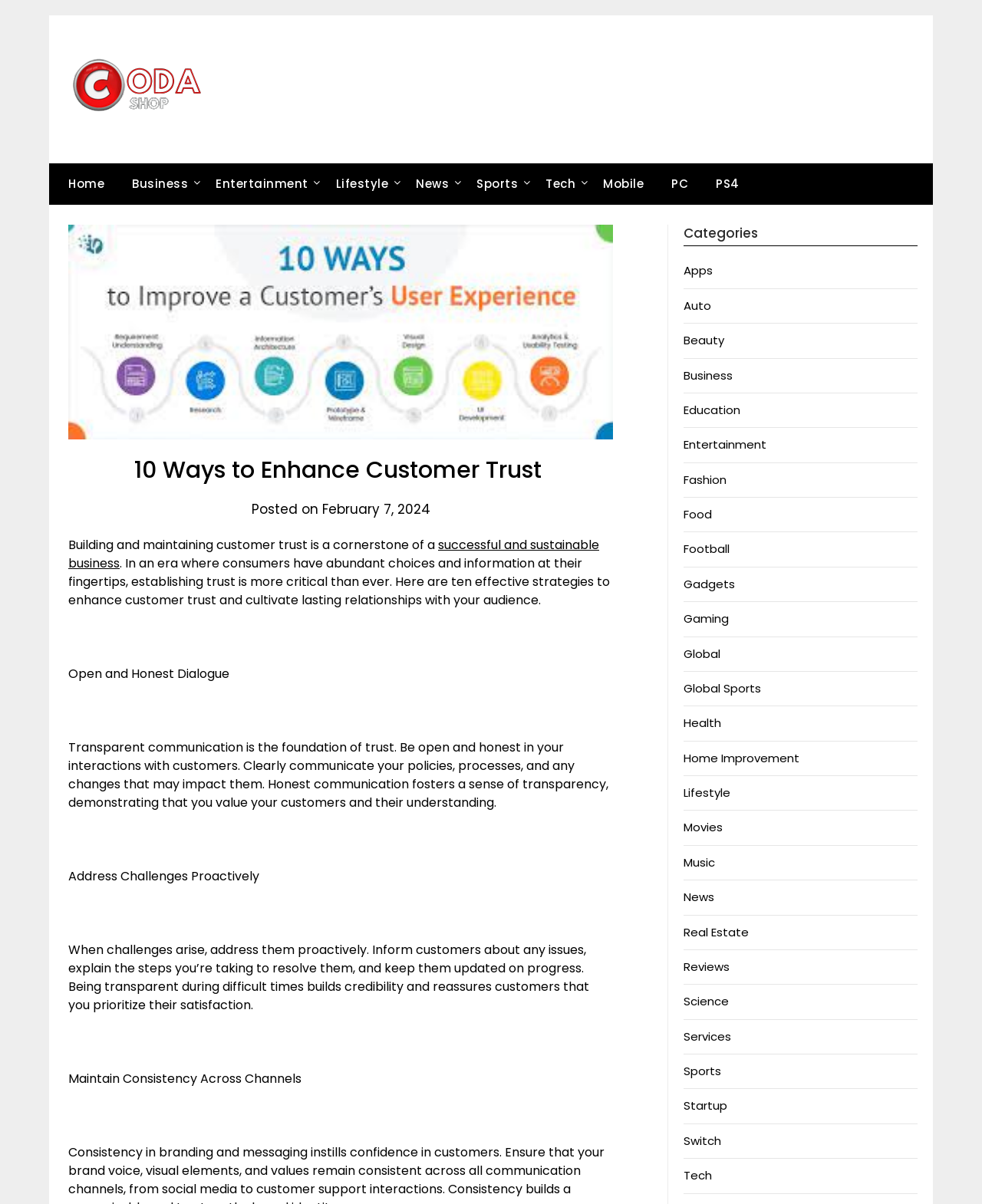Determine the bounding box coordinates of the clickable region to carry out the instruction: "Explore the Business category".

[0.122, 0.136, 0.204, 0.17]